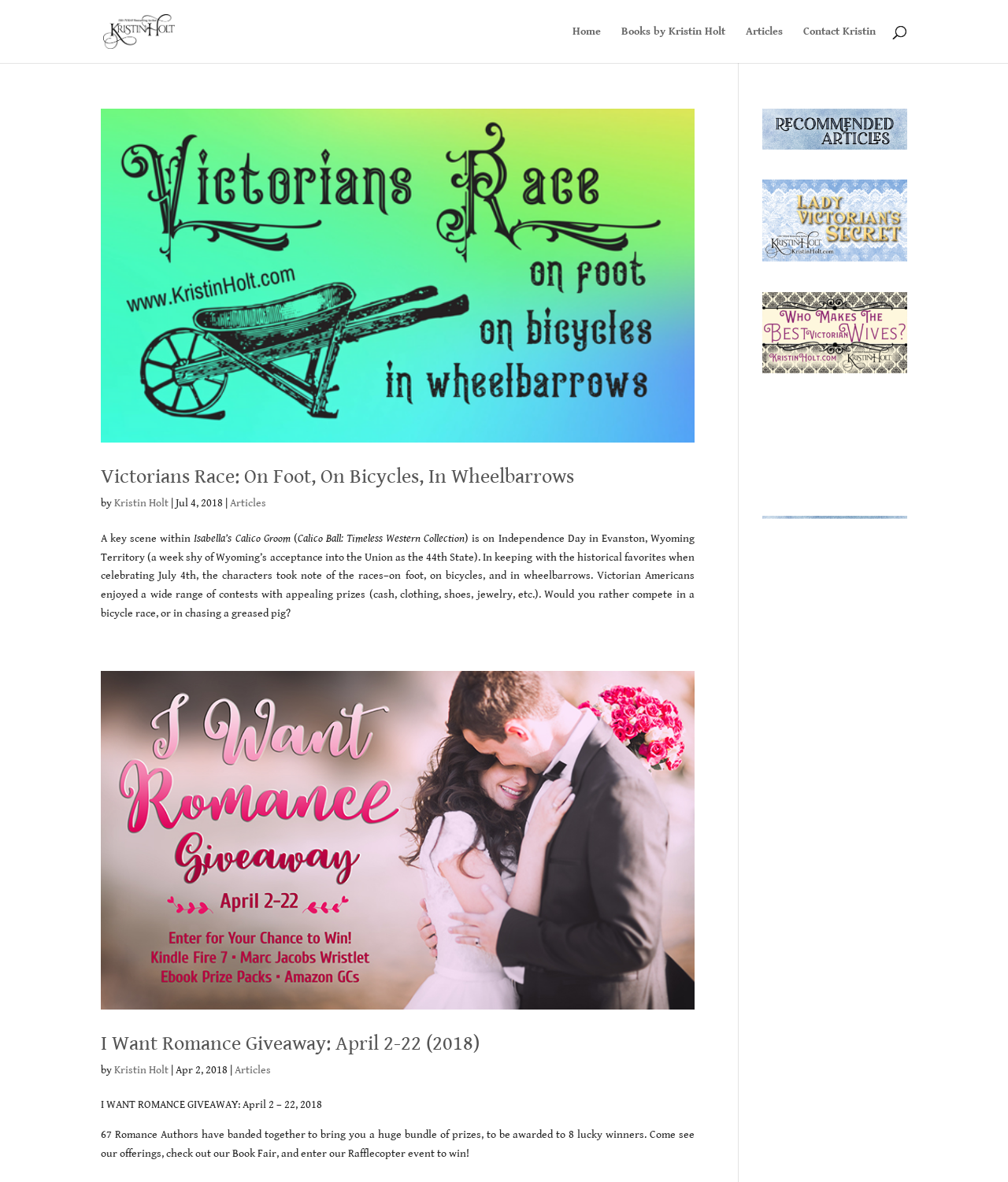Generate a detailed explanation of the webpage's features and information.

The webpage is an archive of events related to Kristin Holt, an author of historical romance novels. At the top, there is a logo of Kristin Holt, which is an image with a link to her homepage. Below the logo, there is a navigation menu with links to "Home", "Books by Kristin Holt", "Articles", and "Contact Kristin".

The main content of the webpage is divided into two sections. The first section contains two articles. The first article is titled "Victorians Race: On Foot, On Bicycles, In Wheelbarrows" and has an image related to the article. The article discusses a scene from one of Kristin Holt's books, "Isabella's Calico Groom", which takes place on Independence Day in Evanston, Wyoming Territory. The article also mentions the historical context of the scene and the types of contests that were popular during that time.

The second article is titled "I Want Romance Giveaway: April 2-22 (2018)" and also has an image related to the article. The article announces a giveaway event where 67 romance authors are offering prizes to 8 lucky winners. The article invites readers to check out the book fair and enter the rafflecopter event to win.

The second section of the main content is a list of recommended articles and offers from Kristin Holt. There are six links to different articles, each with an image related to the article. The articles are titled "Lady Victorian's Secret", "Who Makes the Best Victorian Wives?", "Courtship, Old West Style", and others. Below the articles, there are three links to recommended offers, including Kindle Unlimited, Audible, and Audible Romance Package, each with an image related to the offer.

Overall, the webpage is a collection of articles and recommended resources related to Kristin Holt's work as a historical romance author.